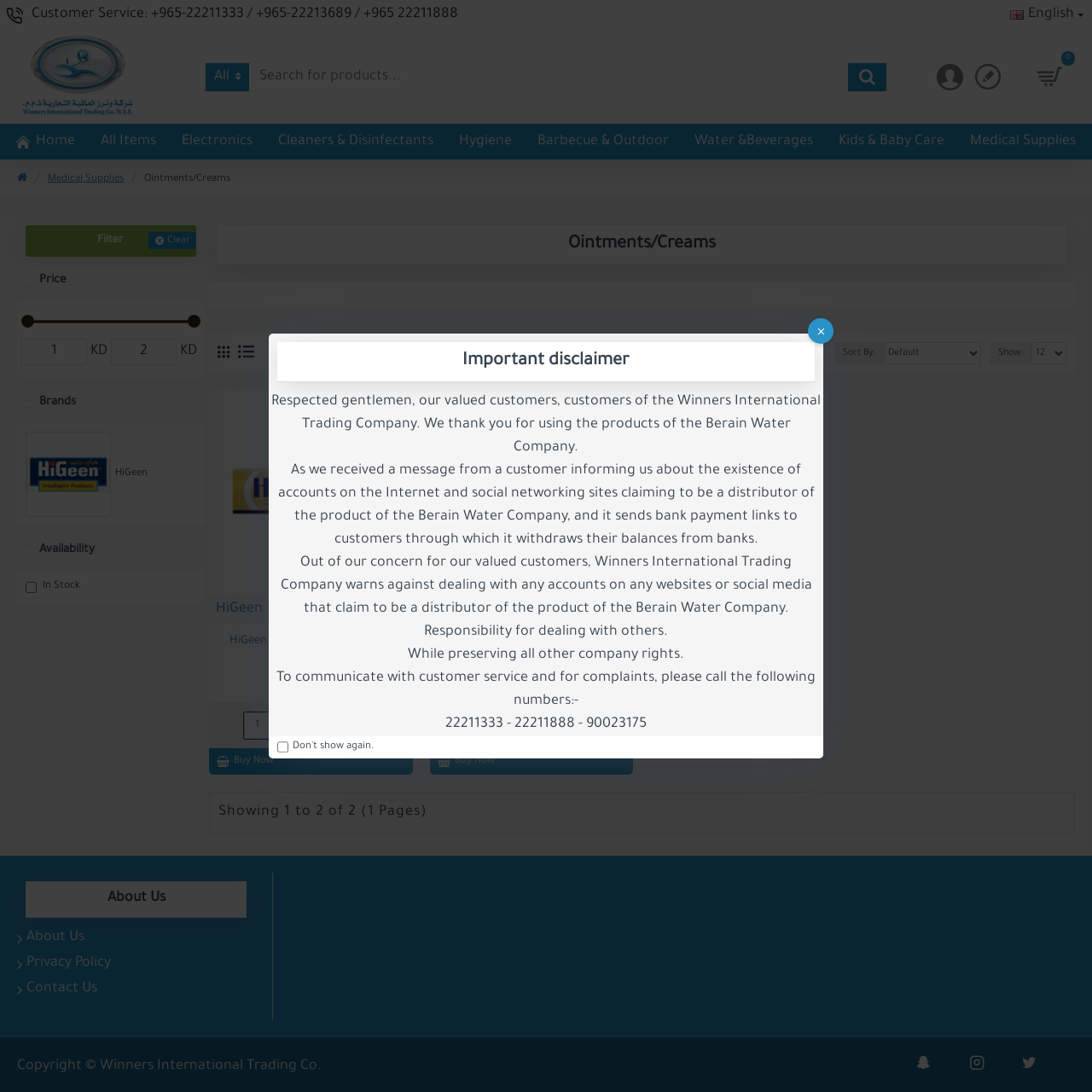What is the price of HiGeen Harrar Massage Cream 120ML?
Provide a detailed answer to the question, using the image to inform your response.

The price of HiGeen Harrar Massage Cream 120ML is displayed below the product image and name, and it is 1.700KD.